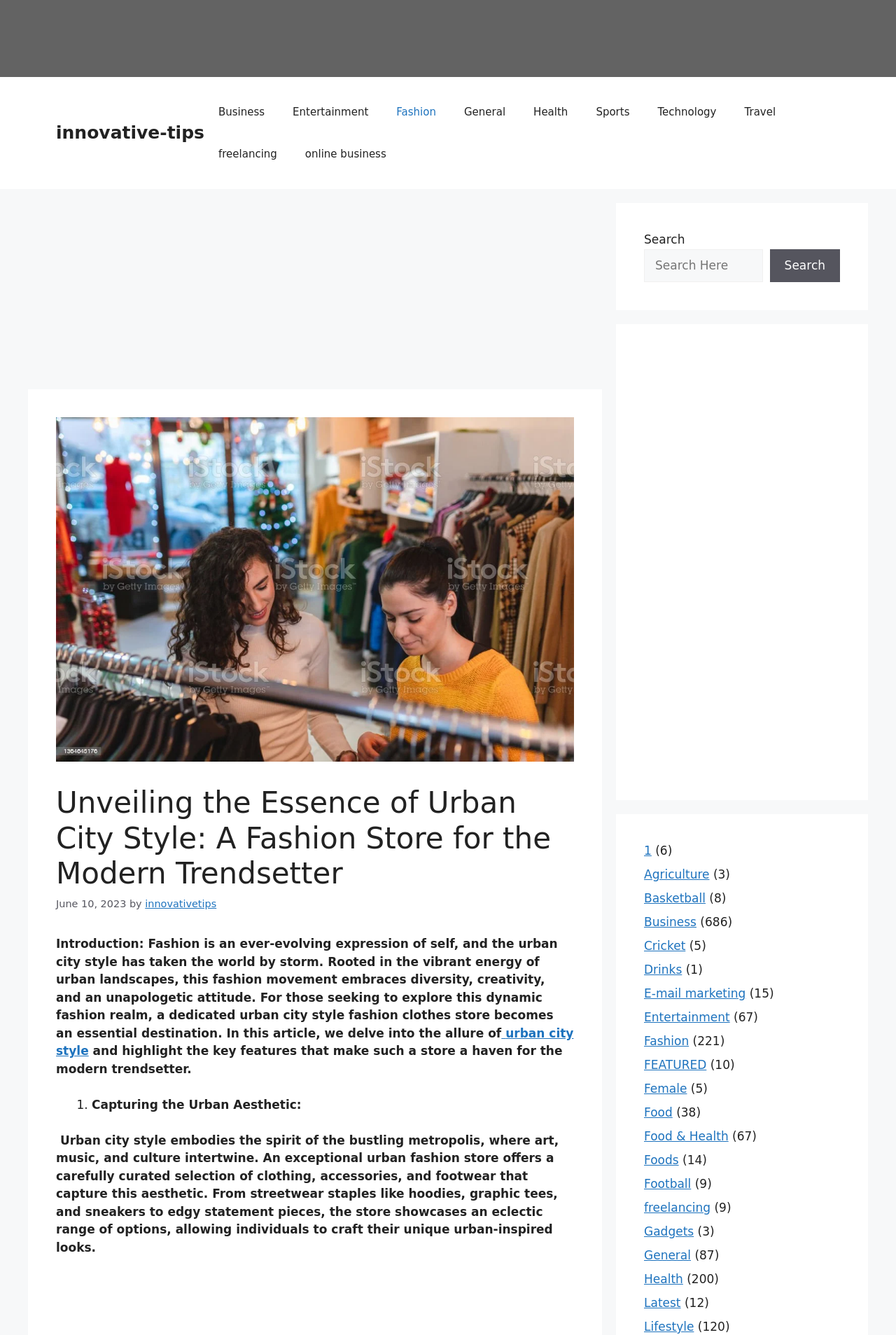Locate the heading on the webpage and return its text.

Unveiling the Essence of Urban City Style: A Fashion Store for the Modern Trendsetter